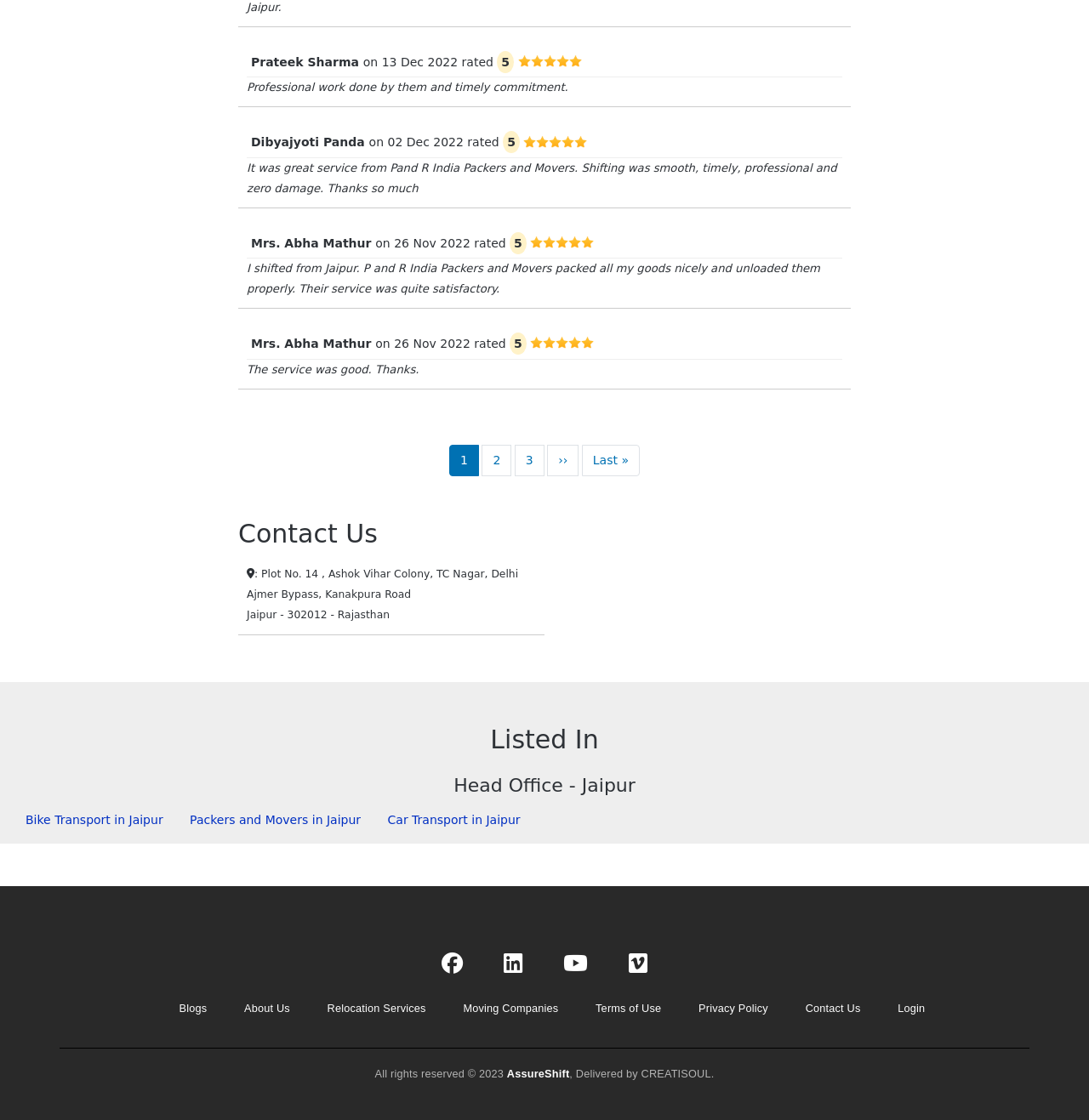Answer the following query with a single word or phrase:
How many pages are there in the pagination?

At least 3